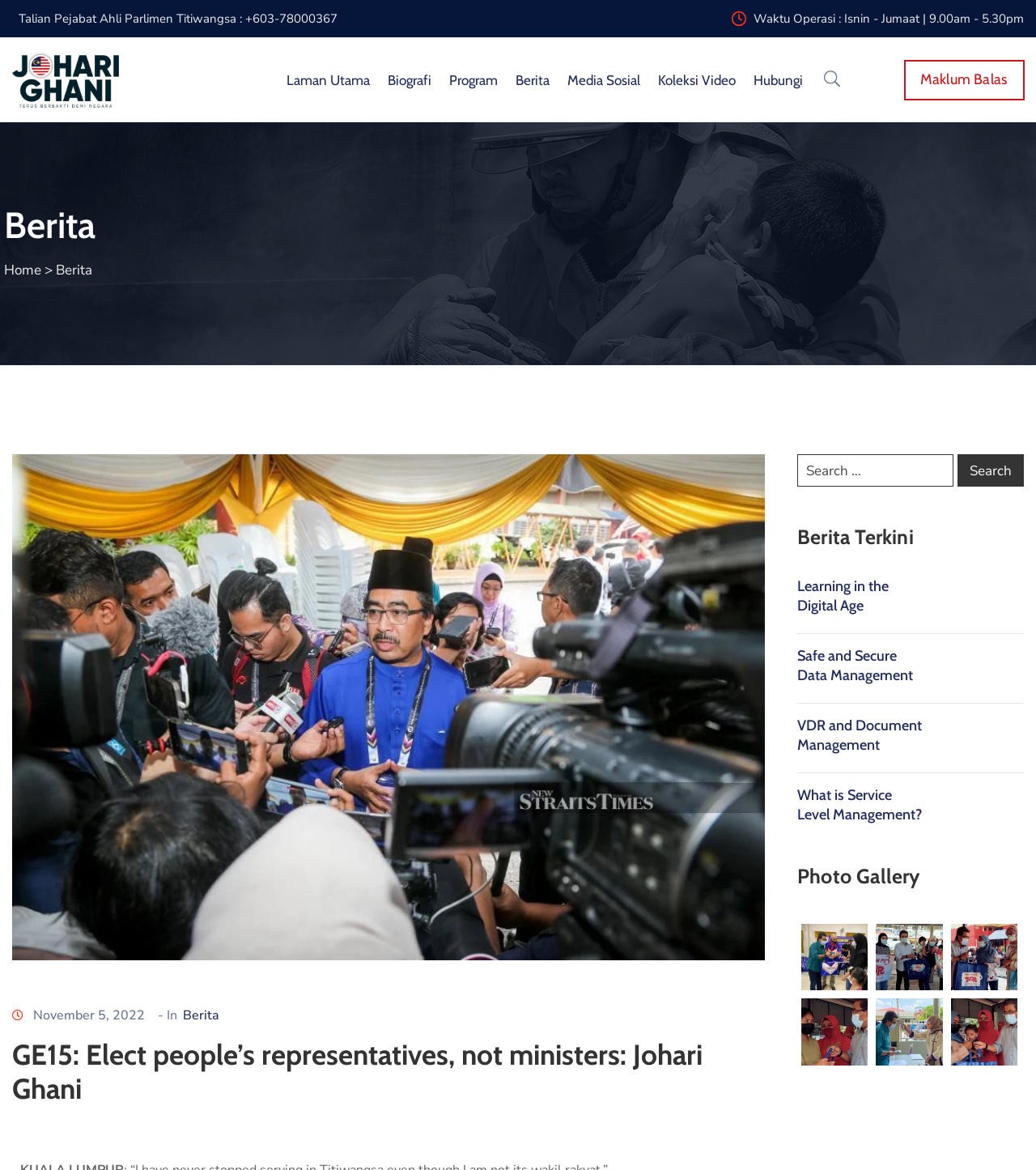Pinpoint the bounding box coordinates of the element you need to click to execute the following instruction: "Click the link to contact Johari Ghani's office". The bounding box should be represented by four float numbers between 0 and 1, in the format [left, top, right, bottom].

[0.018, 0.009, 0.326, 0.023]